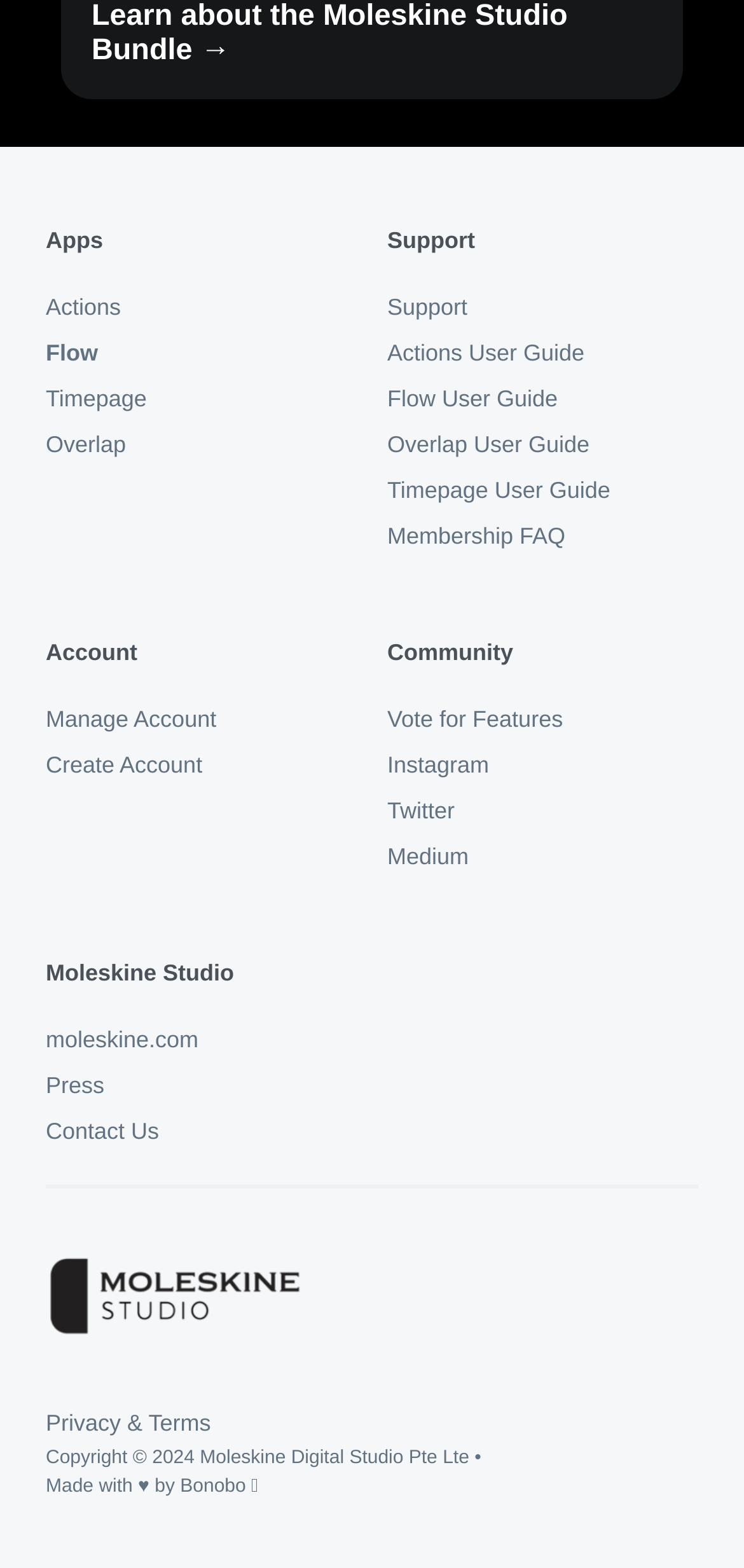Identify the bounding box coordinates of the clickable region necessary to fulfill the following instruction: "Visit Twitter". The bounding box coordinates should be four float numbers between 0 and 1, i.e., [left, top, right, bottom].

None